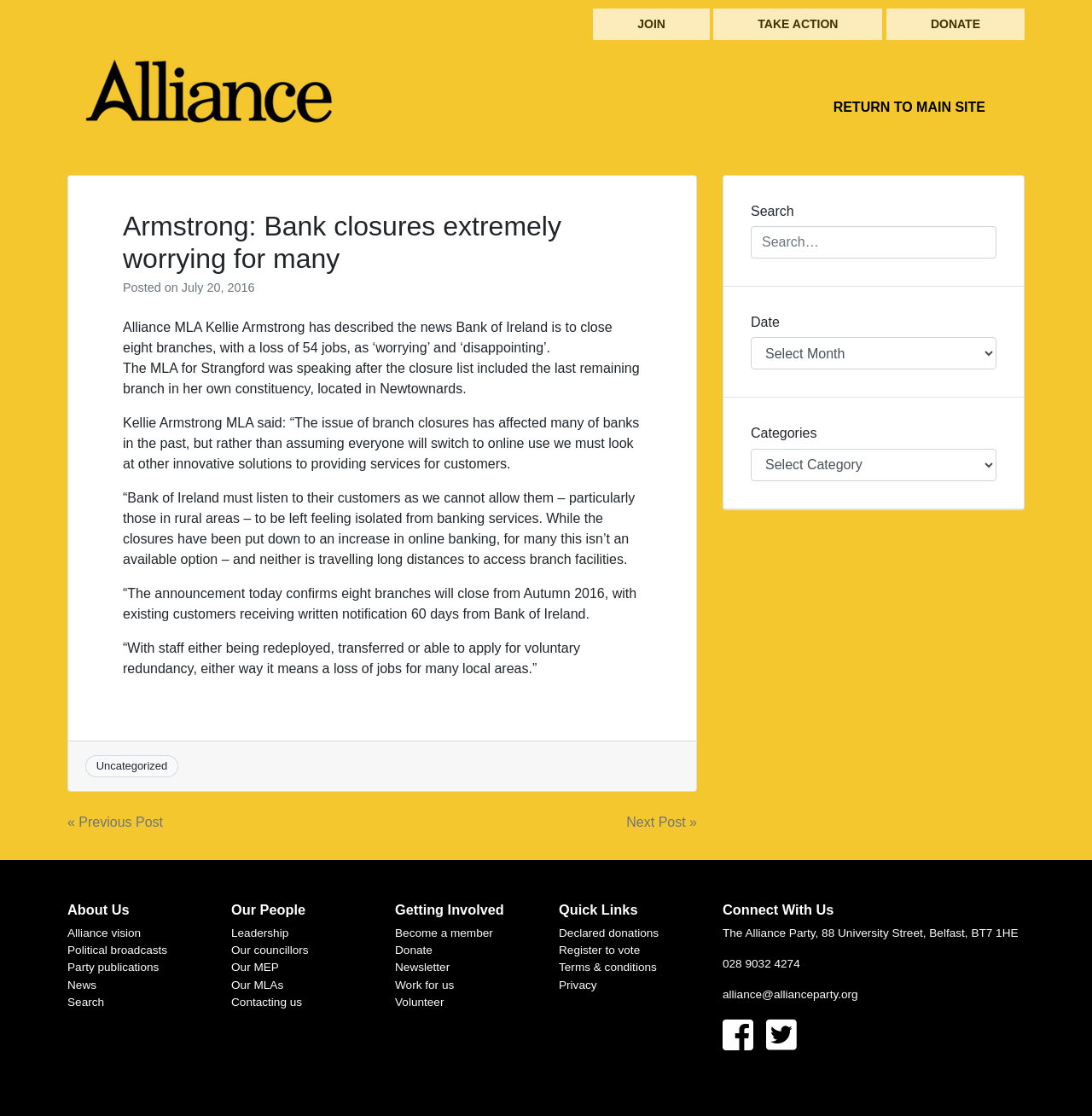Provide the bounding box coordinates of the HTML element this sentence describes: "parent_node: RETURN TO MAIN SITE". The bounding box coordinates consist of four float numbers between 0 and 1, i.e., [left, top, right, bottom].

[0.074, 0.048, 0.309, 0.144]